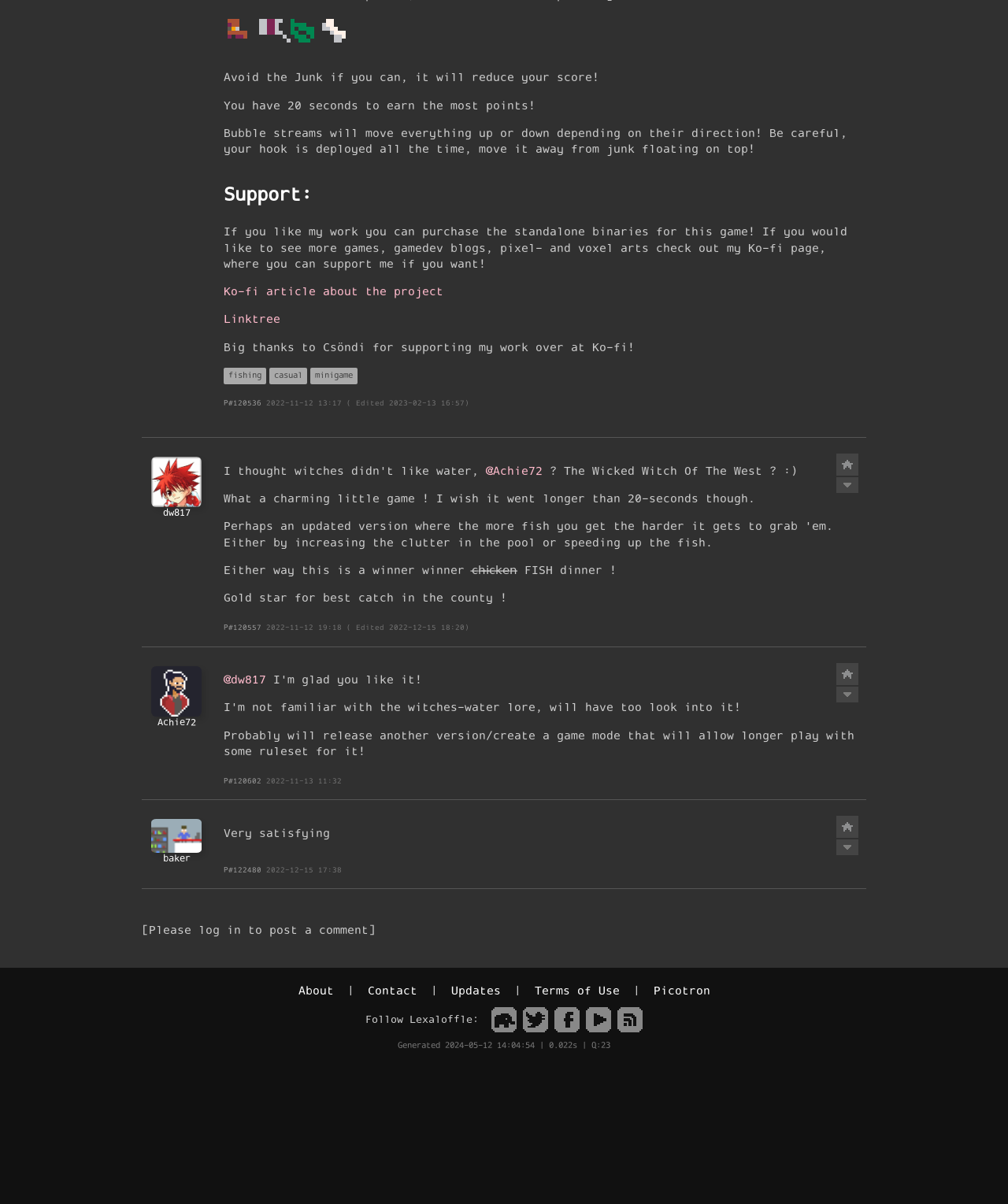Locate the bounding box coordinates of the element that should be clicked to fulfill the instruction: "Click the 'Ko-fi article about the project' link".

[0.222, 0.236, 0.44, 0.249]